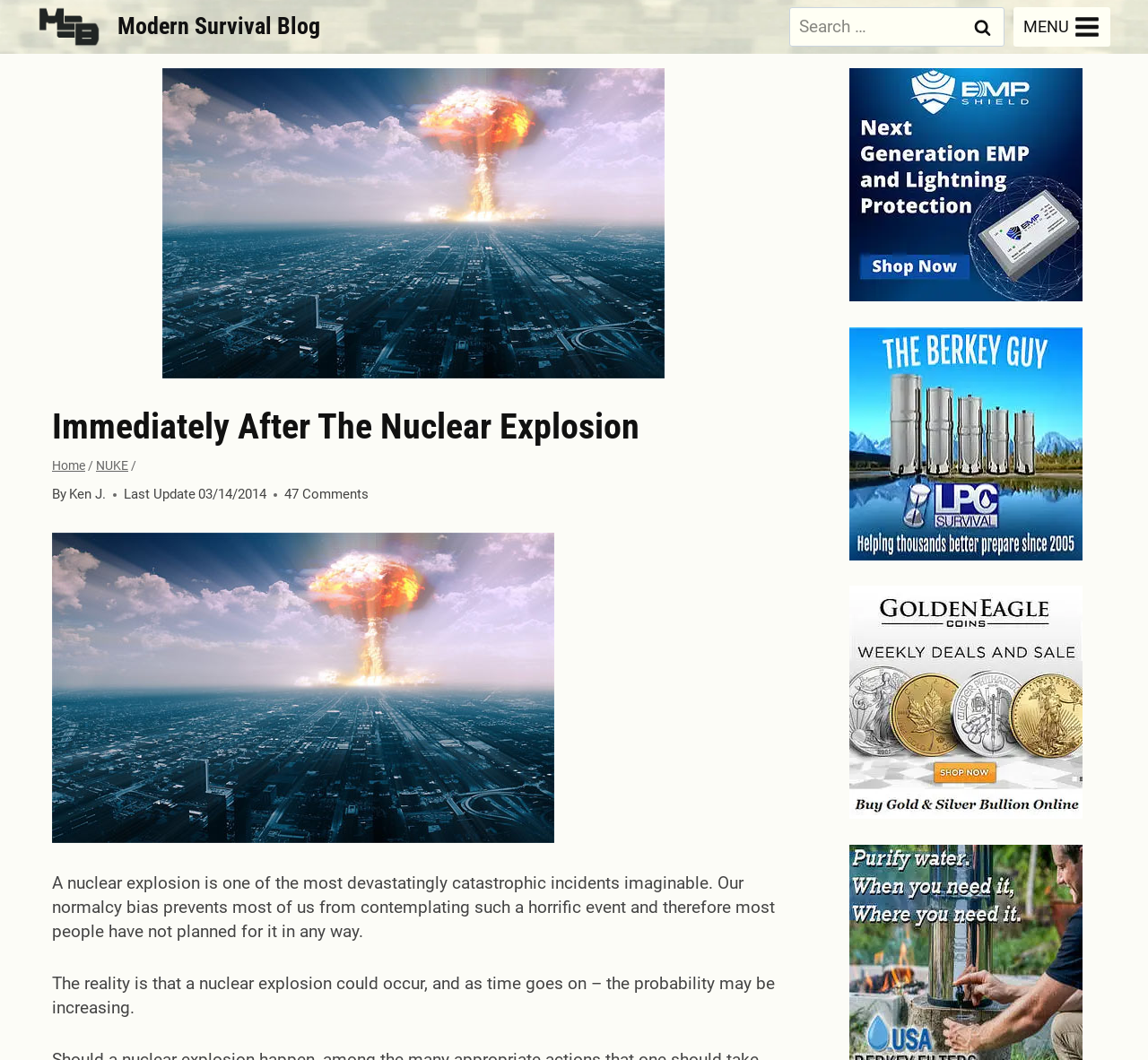Please identify the bounding box coordinates of the clickable area that will fulfill the following instruction: "Click the MSB Logo". The coordinates should be in the format of four float numbers between 0 and 1, i.e., [left, top, right, bottom].

[0.033, 0.006, 0.088, 0.045]